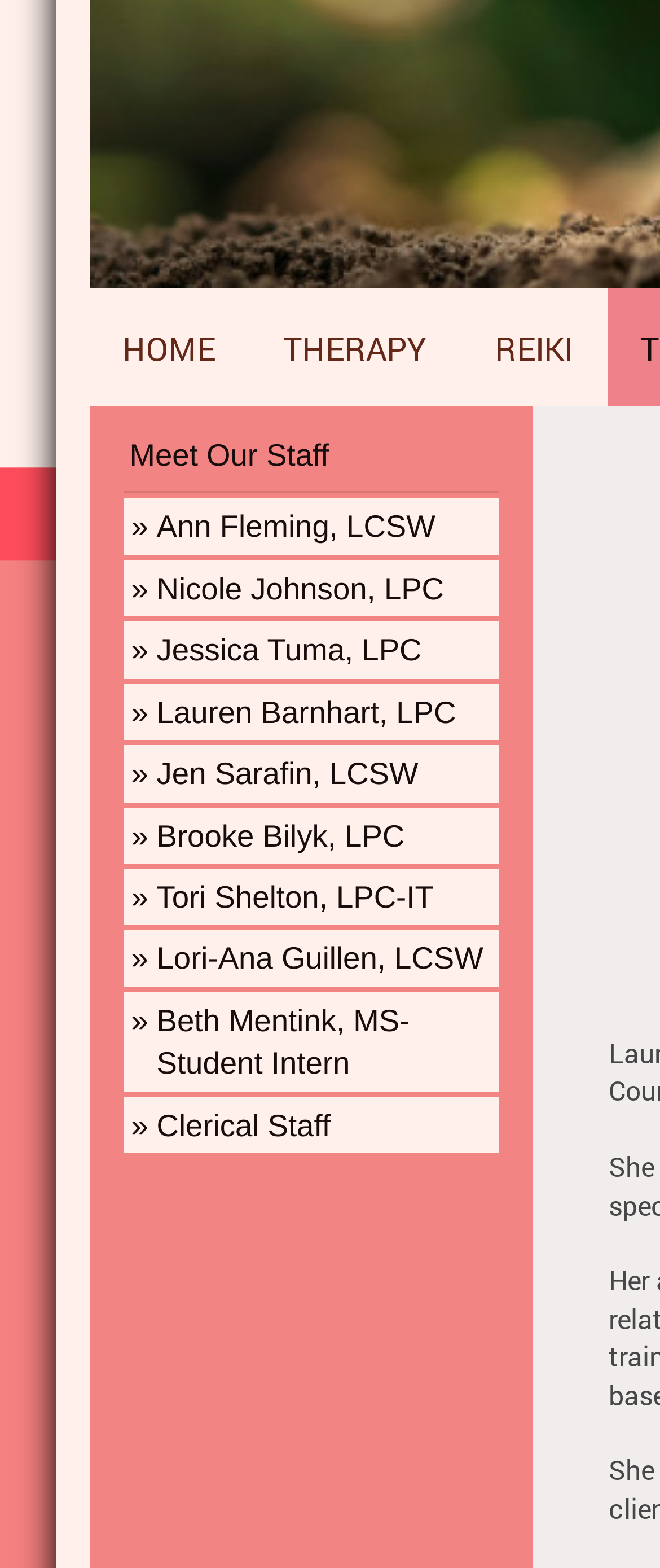From the webpage screenshot, predict the bounding box of the UI element that matches this description: "Clerical Staff".

[0.186, 0.7, 0.756, 0.736]